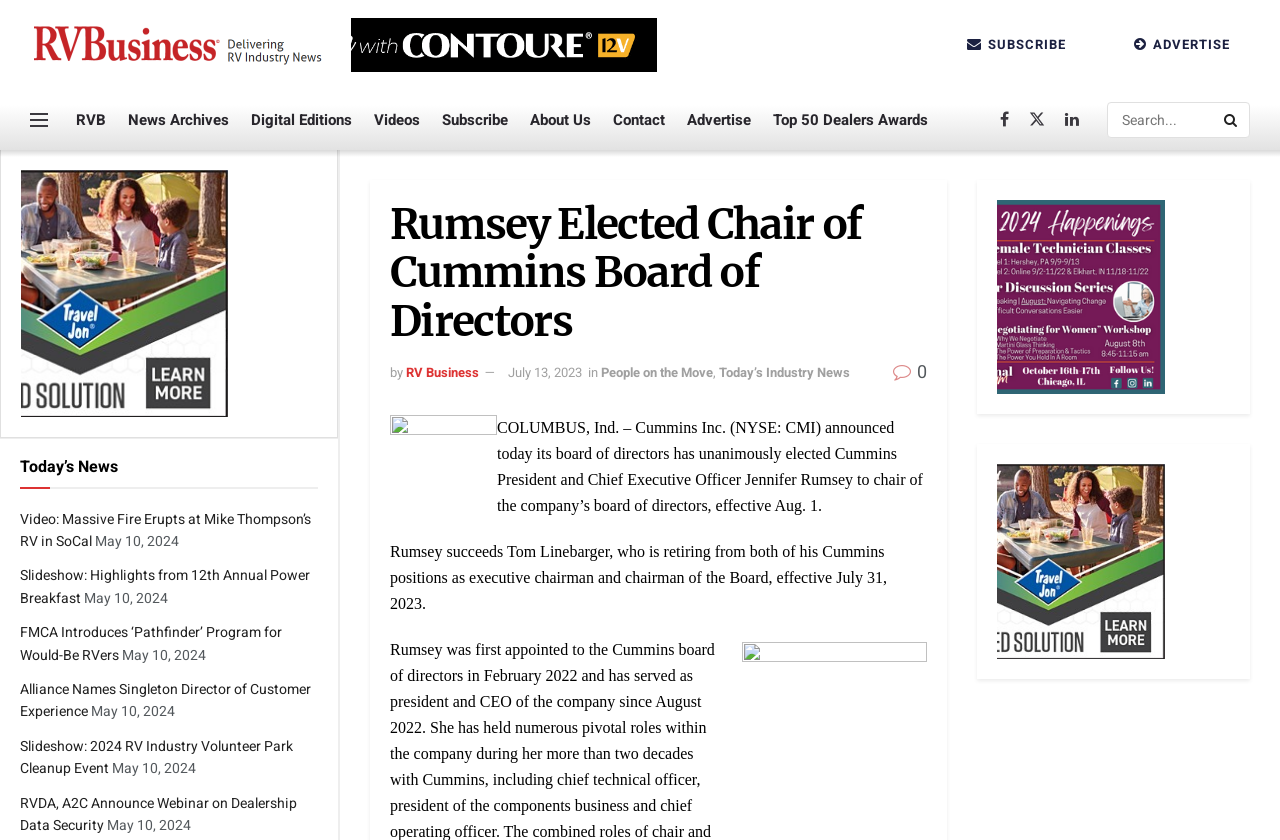Find the bounding box coordinates of the clickable region needed to perform the following instruction: "Read the news about Rumsey Elected Chair of Cummins Board of Directors". The coordinates should be provided as four float numbers between 0 and 1, i.e., [left, top, right, bottom].

[0.305, 0.238, 0.724, 0.411]